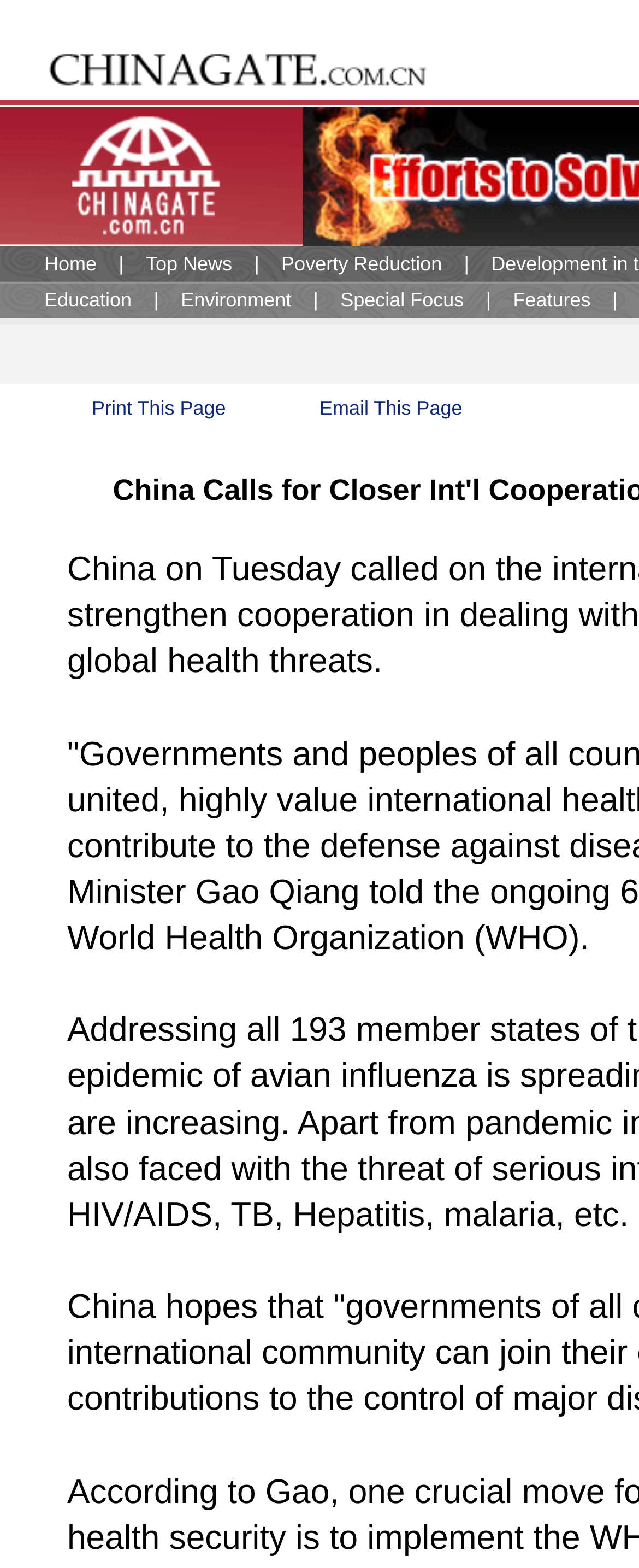What is to the right of the image in the second table cell?
Answer the question with as much detail as you can, using the image as a reference.

By analyzing the bounding box coordinates, I found that the image in the second table cell has a x2 value of 0.115, and there is a link element with an x1 value of 0.144, which is to the right of the image.